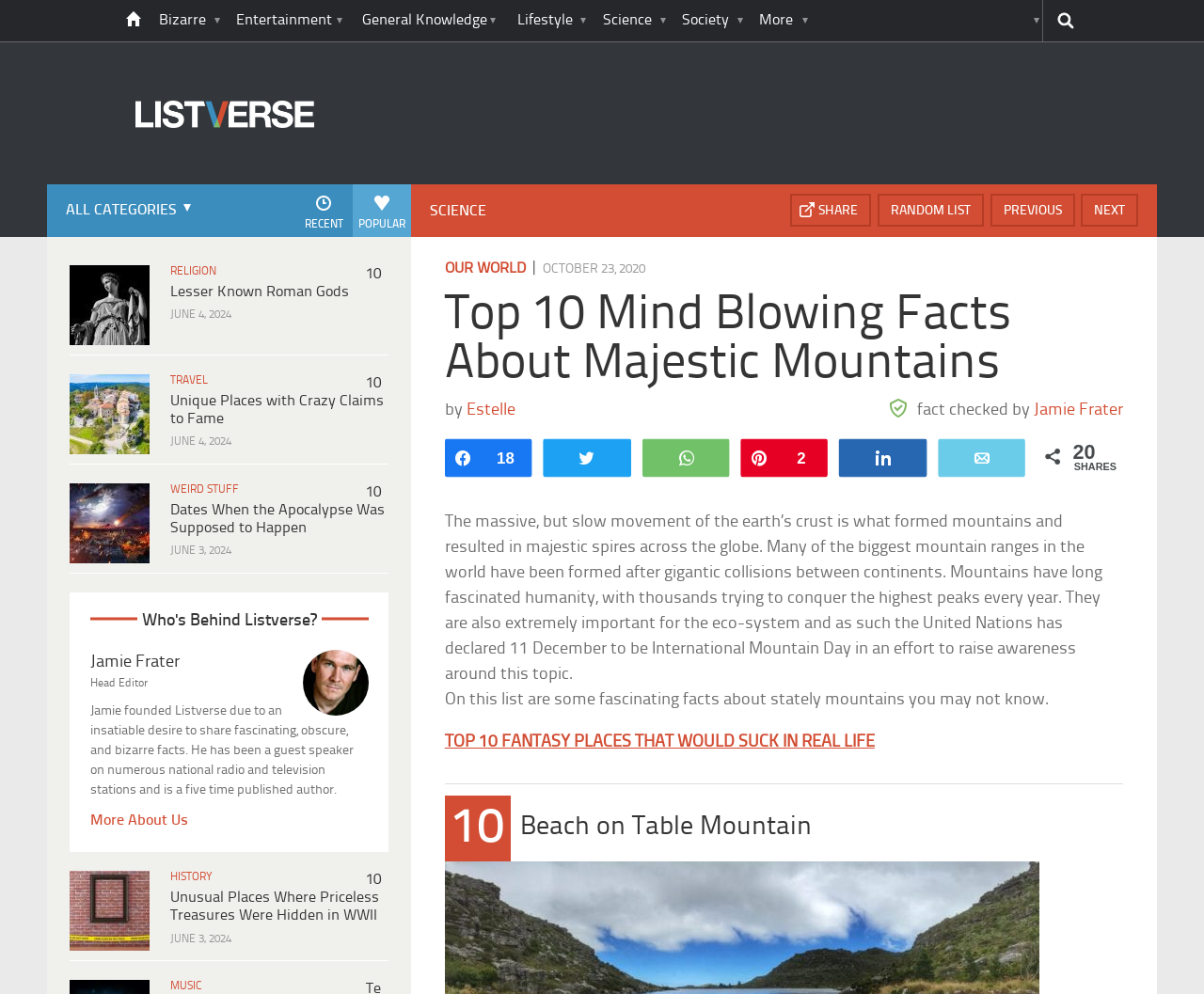Please identify the bounding box coordinates of the clickable area that will allow you to execute the instruction: "View archives for March 2024".

None